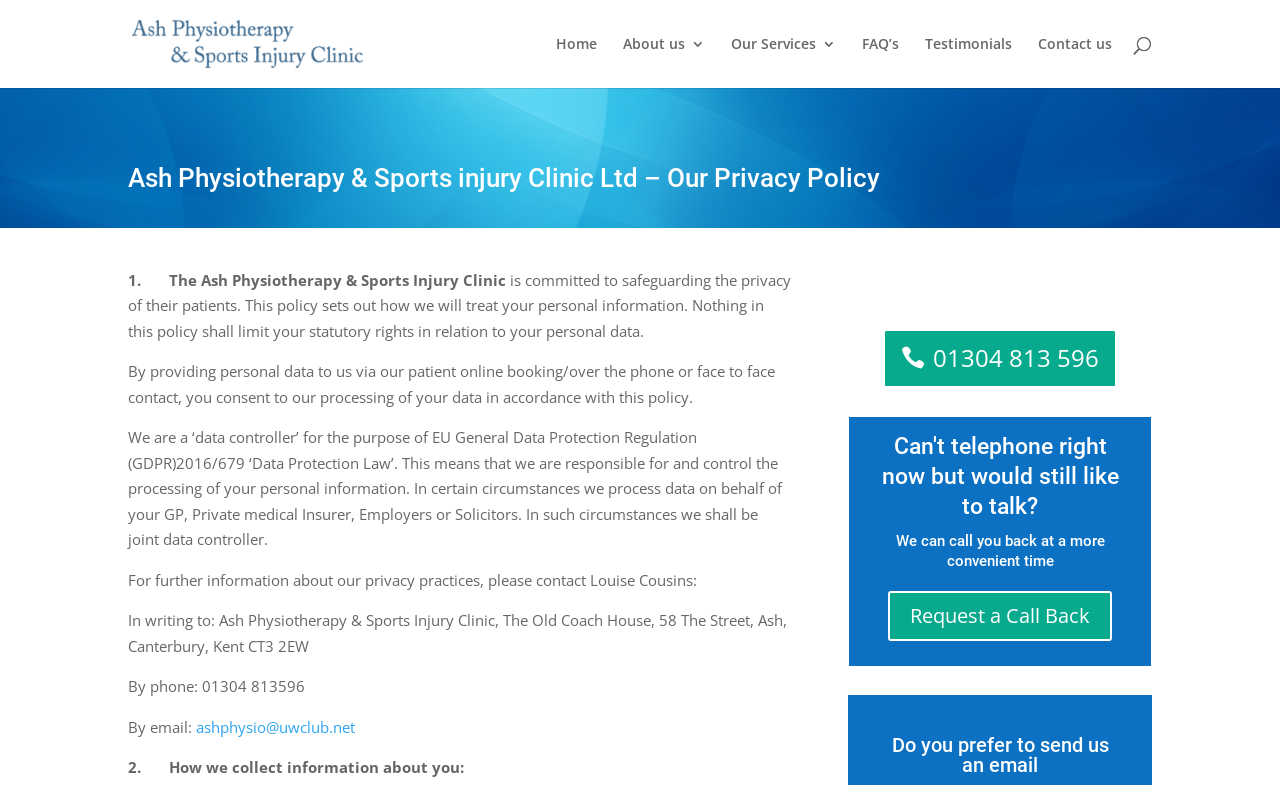Pinpoint the bounding box coordinates of the element that must be clicked to accomplish the following instruction: "Click on About us". The coordinates should be in the format of four float numbers between 0 and 1, i.e., [left, top, right, bottom].

[0.487, 0.047, 0.551, 0.112]